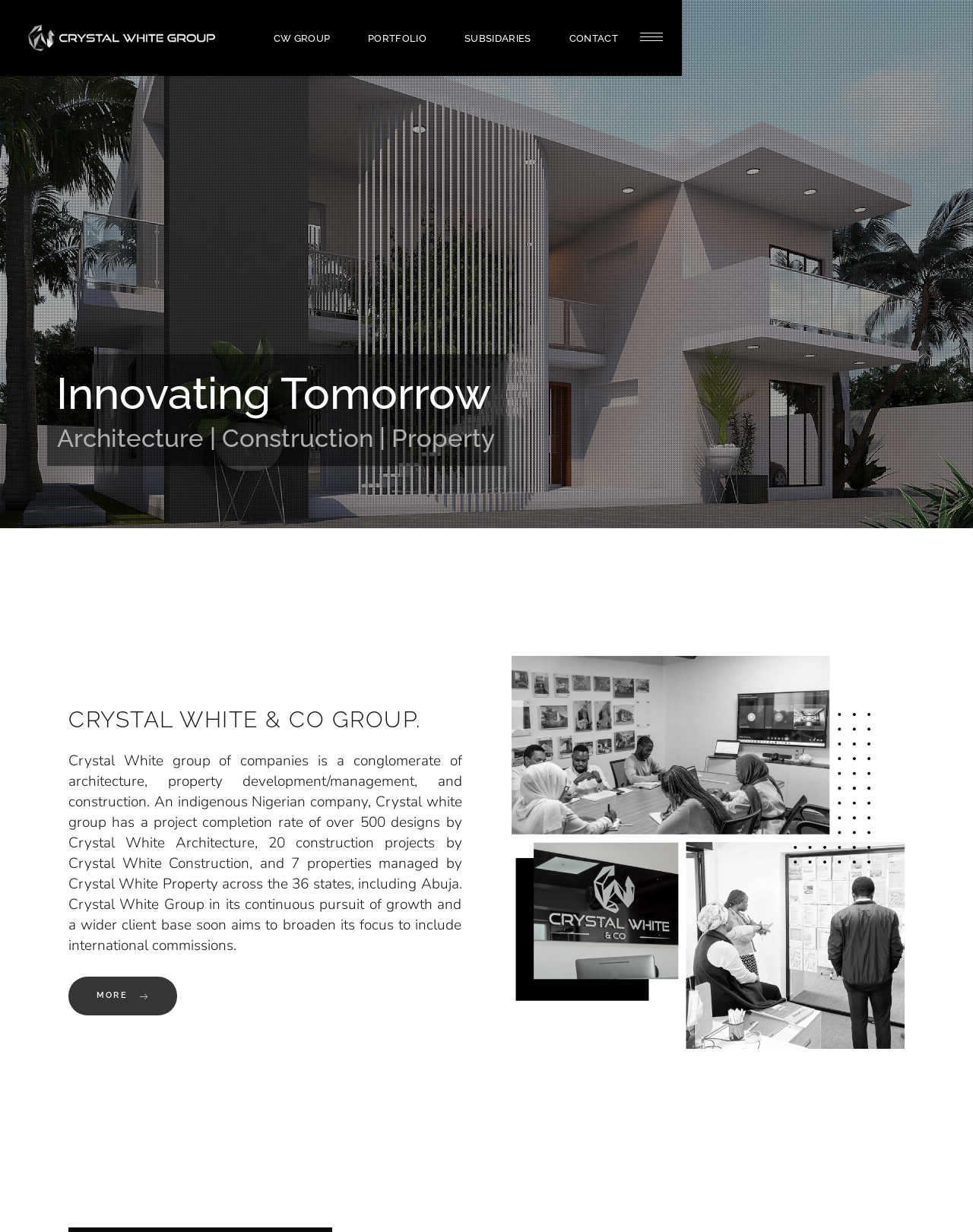What is the location of the company mentioned on the webpage?
From the details in the image, provide a complete and detailed answer to the question.

The location of the company is mentioned in the link '35 I.T Igbanni Street Jabi, Abuja – Nigeria' which is located at the bottom of the webpage, indicating the company's address.